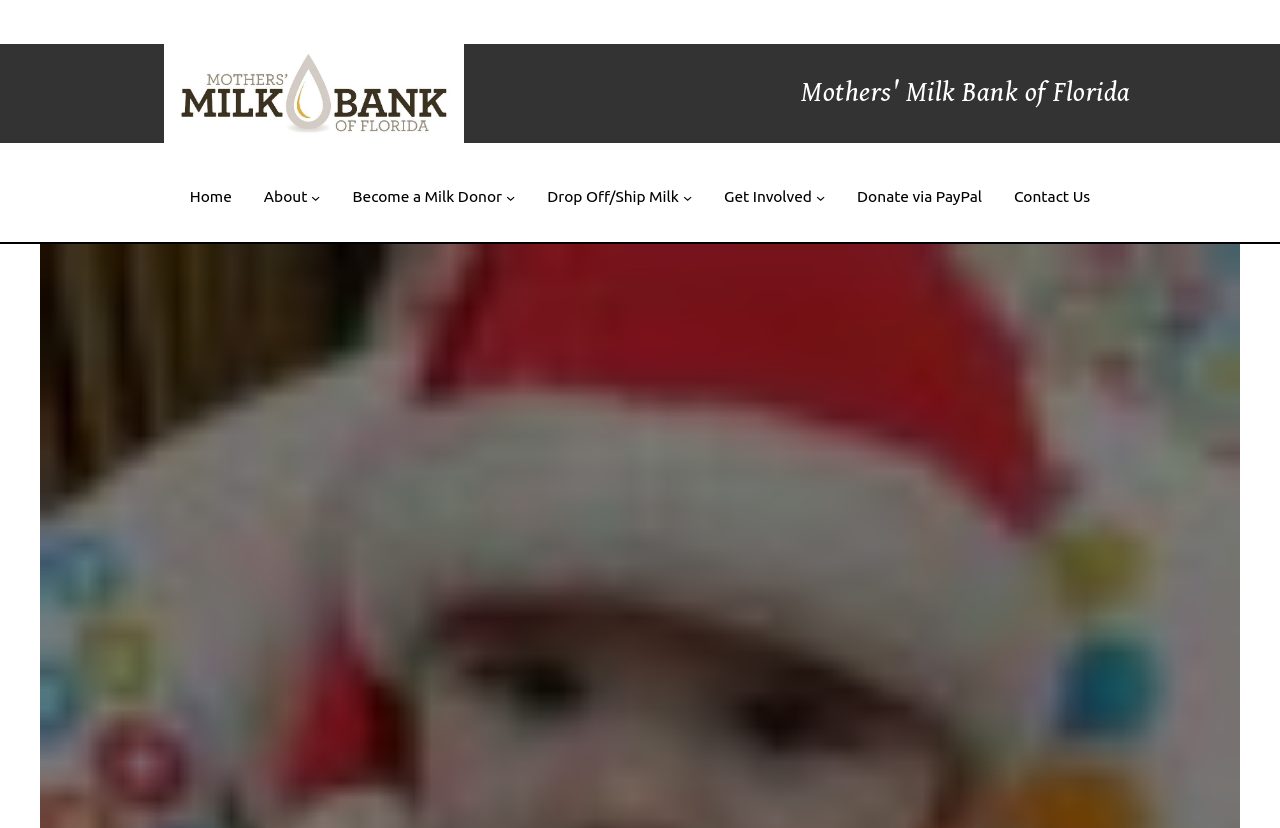Illustrate the webpage with a detailed description.

The webpage is dedicated to the Mothers' Milk Bank of Florida, with a heartfelt message from the milk bank to the families who donated milk in 2017. 

At the top-left corner, there is a figure, likely an image, accompanied by a link. To the right of this figure, the heading "Mothers' Milk Bank of Florida" is prominently displayed, with a link to the organization's website.

Below the heading, a navigation menu is situated, spanning the entire width of the page. The menu consists of seven links: "Home", "About", "Become a Milk Donor", "Drop Off/Ship Milk", "Get Involved", "Donate via PayPal", and "Contact Us". Each of these links has a corresponding button that can be expanded to reveal submenus.

A horizontal separator line divides the navigation menu from the rest of the content, which is not explicitly described in the provided accessibility tree.